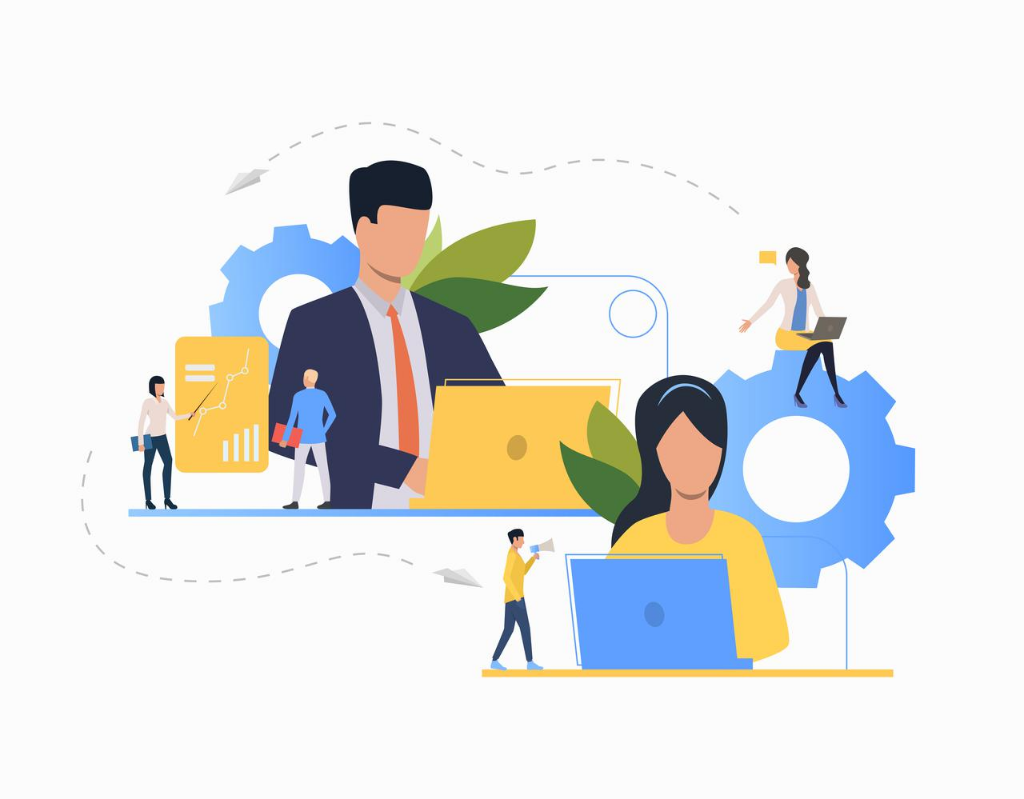What is the chart being interacted with showcasing?
Please use the image to provide an in-depth answer to the question.

According to the caption, one of the professionals in the image is interacting with a chart that showcases growth, highlighting the importance of data-driven decisions in contemporary work settings.